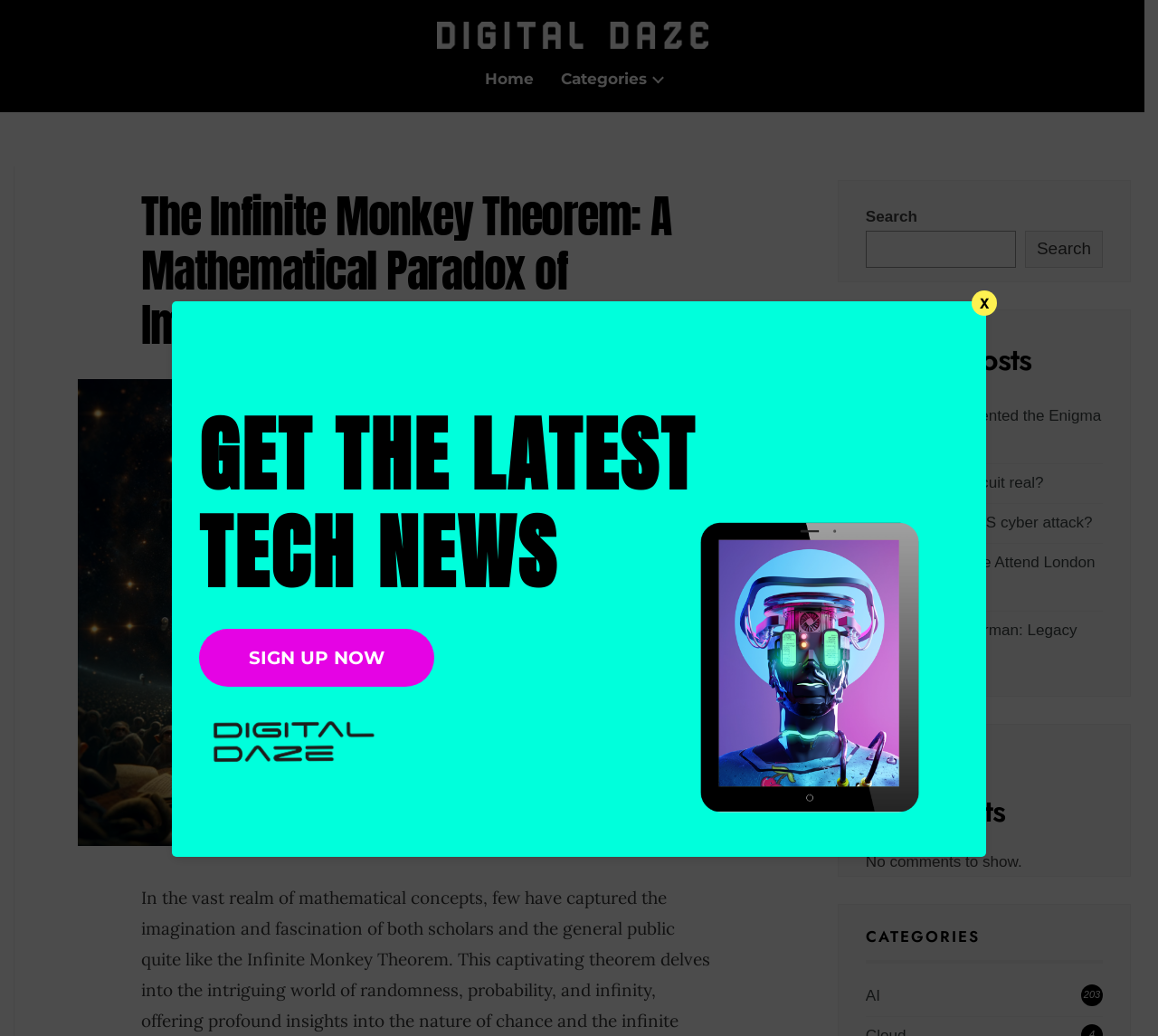Elaborate on the different components and information displayed on the webpage.

The webpage is about celebrating the wonder of mathematics and the power of probability, specifically exploring the Infinite Monkey Theorem. At the top left, there is a link to "Digital Daze" accompanied by an image with the same name. Next to it, there are three icons represented by Unicode characters. On the top right, there are links to "Home" and "Categories".

Below the top section, there is a heading that reads "The Infinite Monkey Theorem: A Mathematical Paradox of Improbable Certainty". On the right side of the page, there is a search bar with a search button and a label "Search". 

Underneath the search bar, there are several sections. The first section is titled "Recent Posts" and lists five articles with titles such as "Who Actually Invented the Enigma Machine?" and "What is the Superman: Legacy based on?". The next section is titled "Recent Comments" but currently shows a message "No comments to show.". 

Further down, there is a section titled "CATEGORIES" with a link to the "AI" category. Next to it, there is a text "203" which likely represents the number of articles in the "AI" category.

On the left side of the page, there is a call-to-action section with a heading "GET THE LATEST TECH NEWS" and a link to "SIGN UP NOW". There is also a close button with an "X" label.